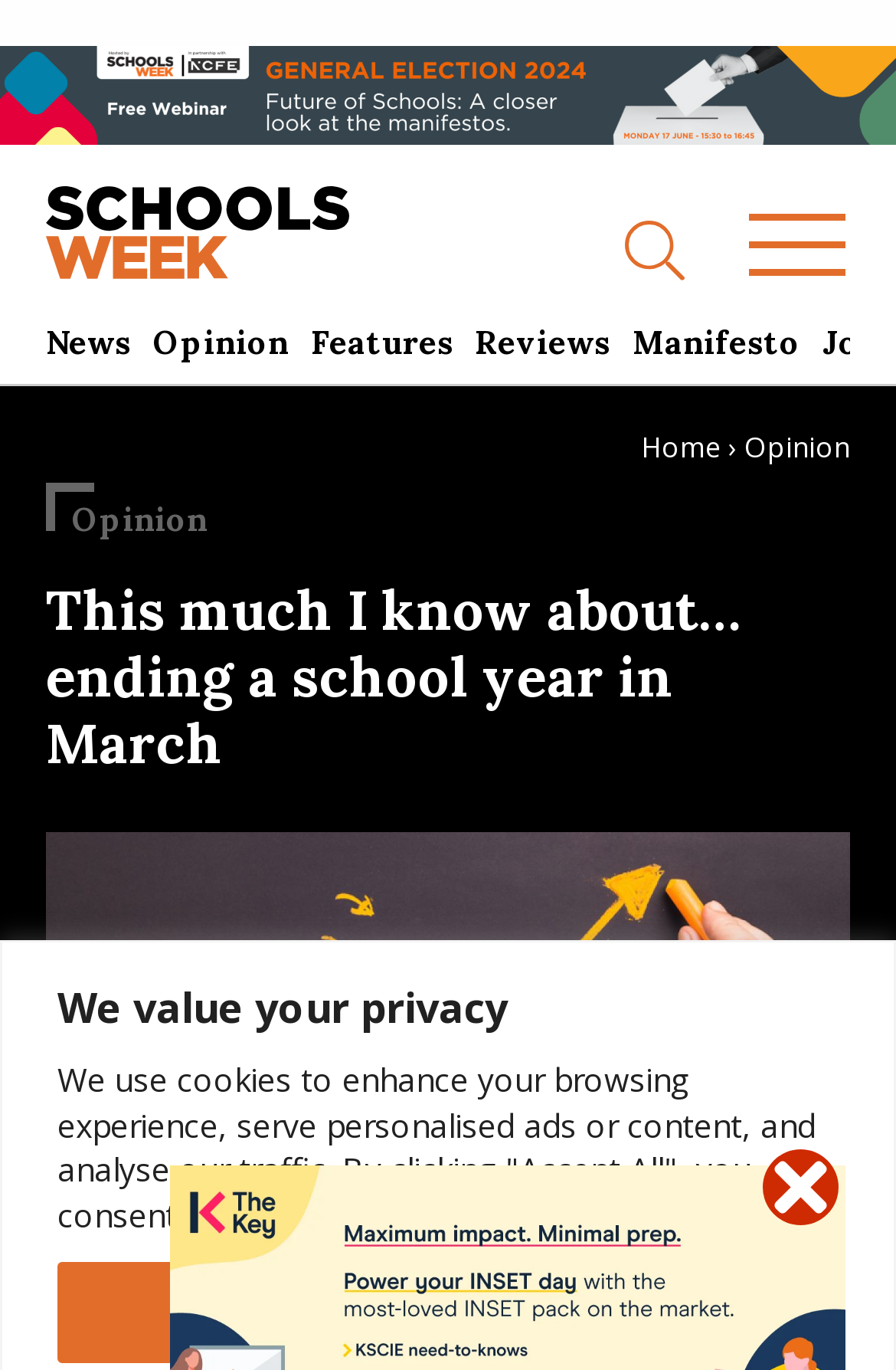Please locate the bounding box coordinates of the element's region that needs to be clicked to follow the instruction: "open menu". The bounding box coordinates should be provided as four float numbers between 0 and 1, i.e., [left, top, right, bottom].

[0.826, 0.157, 0.949, 0.214]